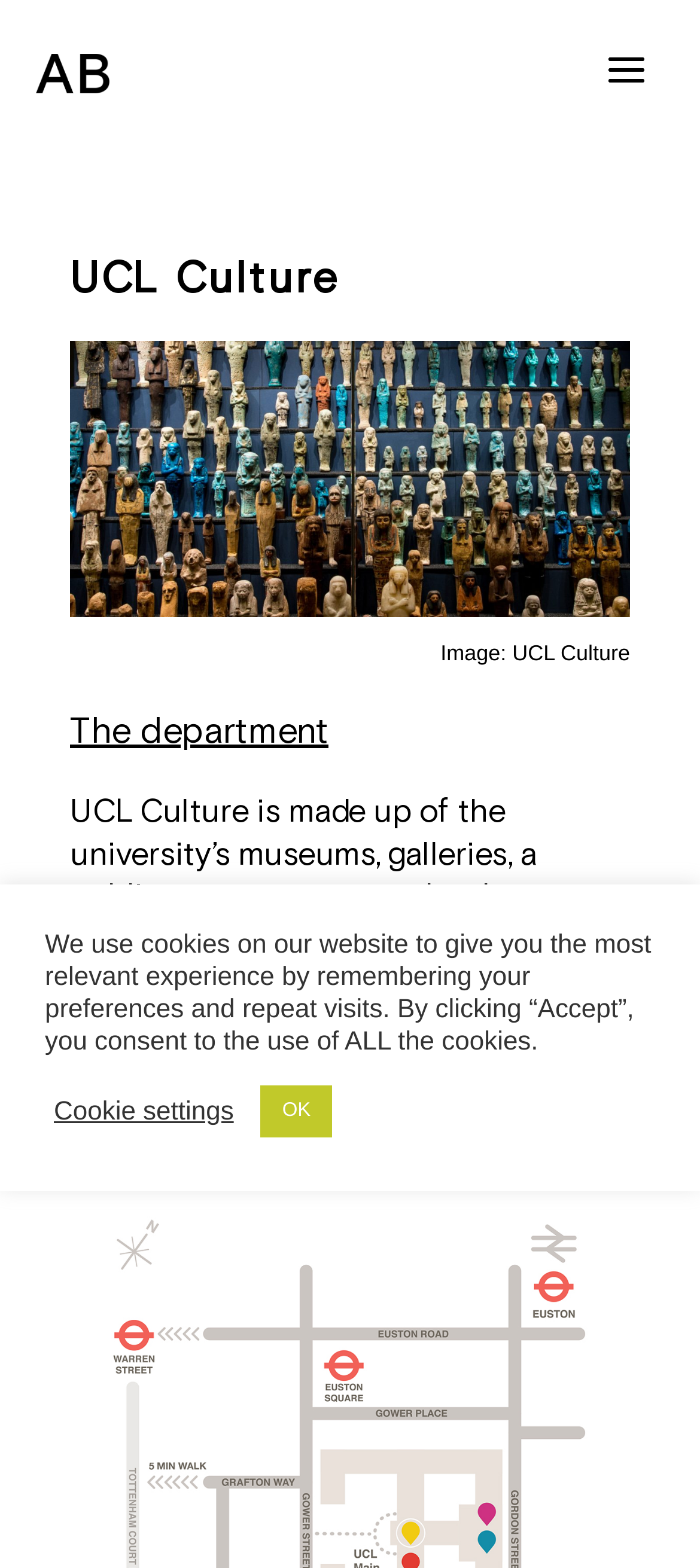What is the image above the text about?
Please respond to the question with as much detail as possible.

The image above the text has a caption 'Image: UCL Culture', indicating that it is related to UCL Culture.